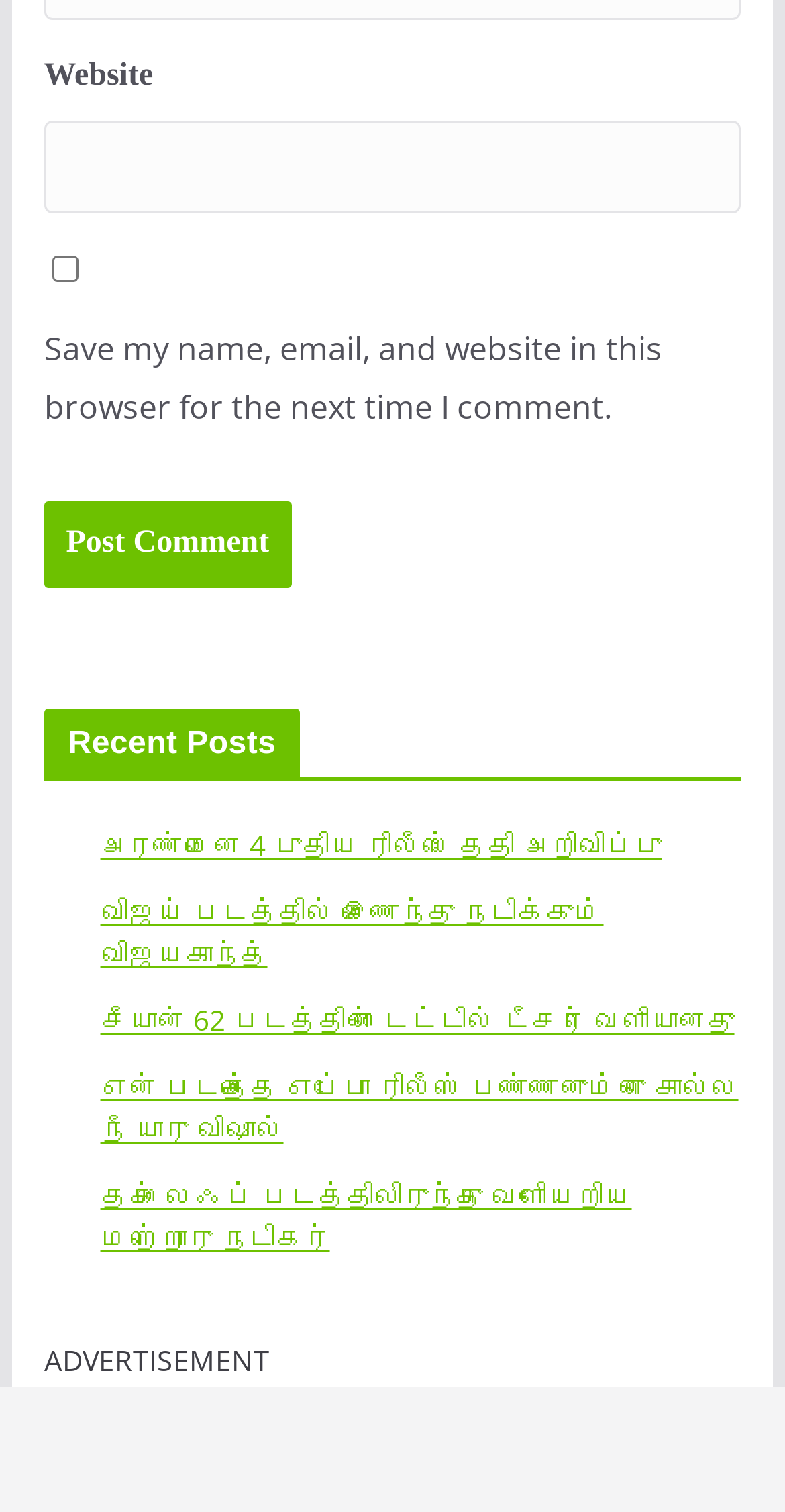What is the button 'Post Comment' used for?
Using the image, answer in one word or phrase.

Submit comment